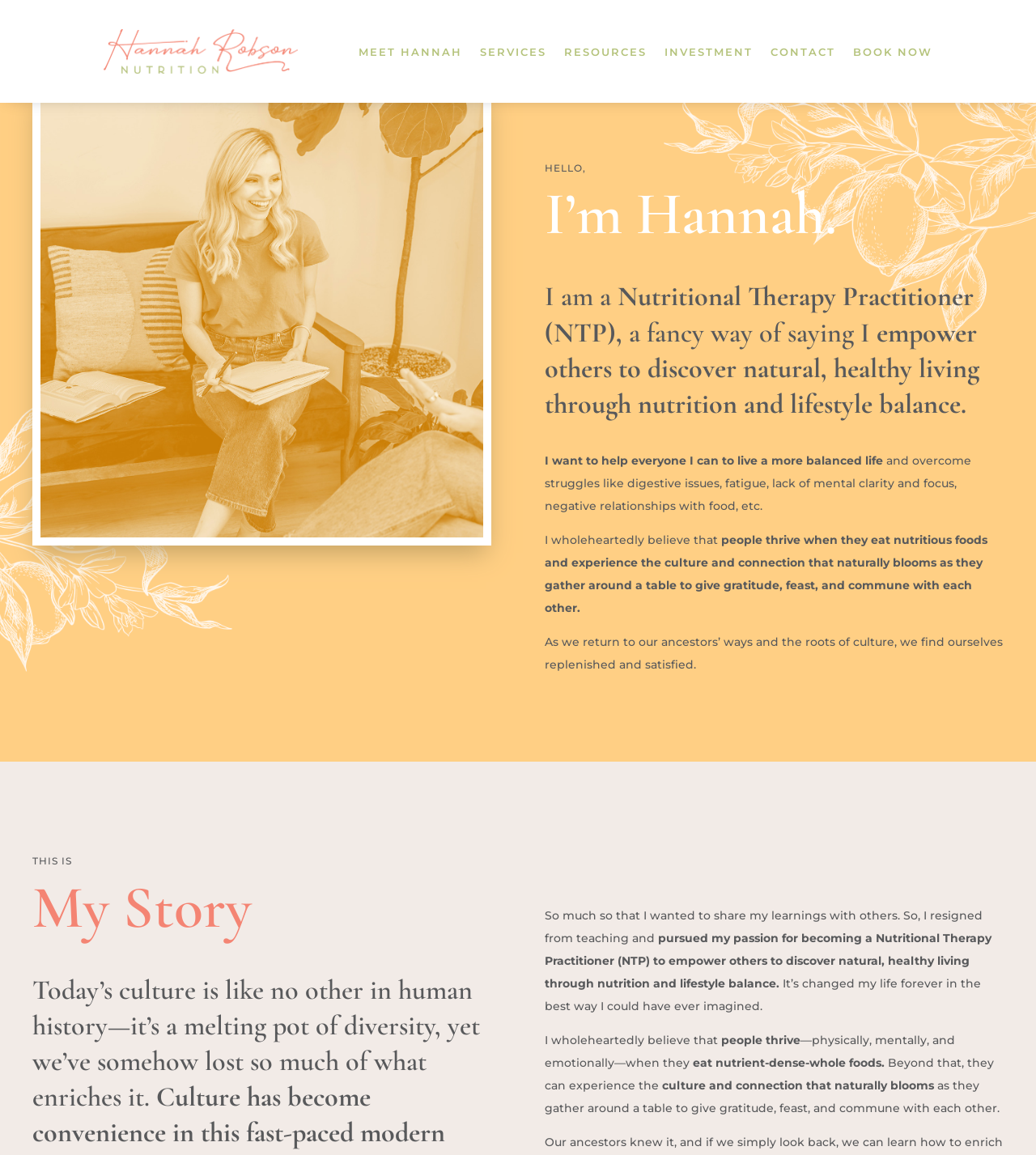Provide the bounding box coordinates in the format (top-left x, top-left y, bottom-right x, bottom-right y). All values are floating point numbers between 0 and 1. Determine the bounding box coordinate of the UI element described as: Book Now

[0.823, 0.018, 0.9, 0.071]